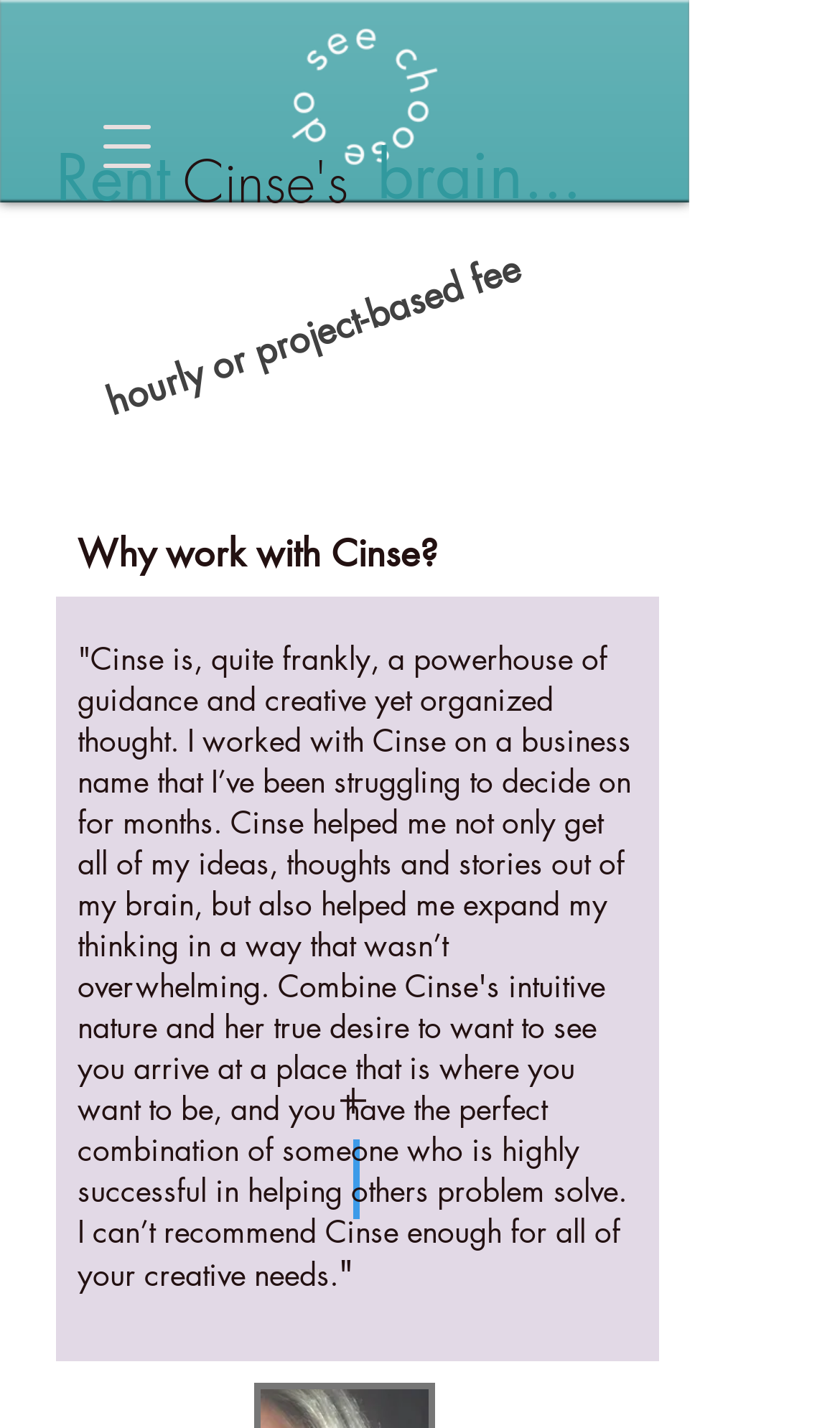What is the theme of the image at the top of the page?
Based on the image, provide a one-word or brief-phrase response.

SeeChooseDo